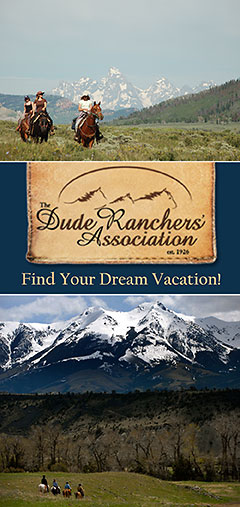Based on the image, provide a detailed response to the question:
What is the background scenery of the horseback riders?

According to the caption, the horseback riders are traversing a lush meadow with majestic mountains in the background, evoking a spirit of exploration and connection with nature.